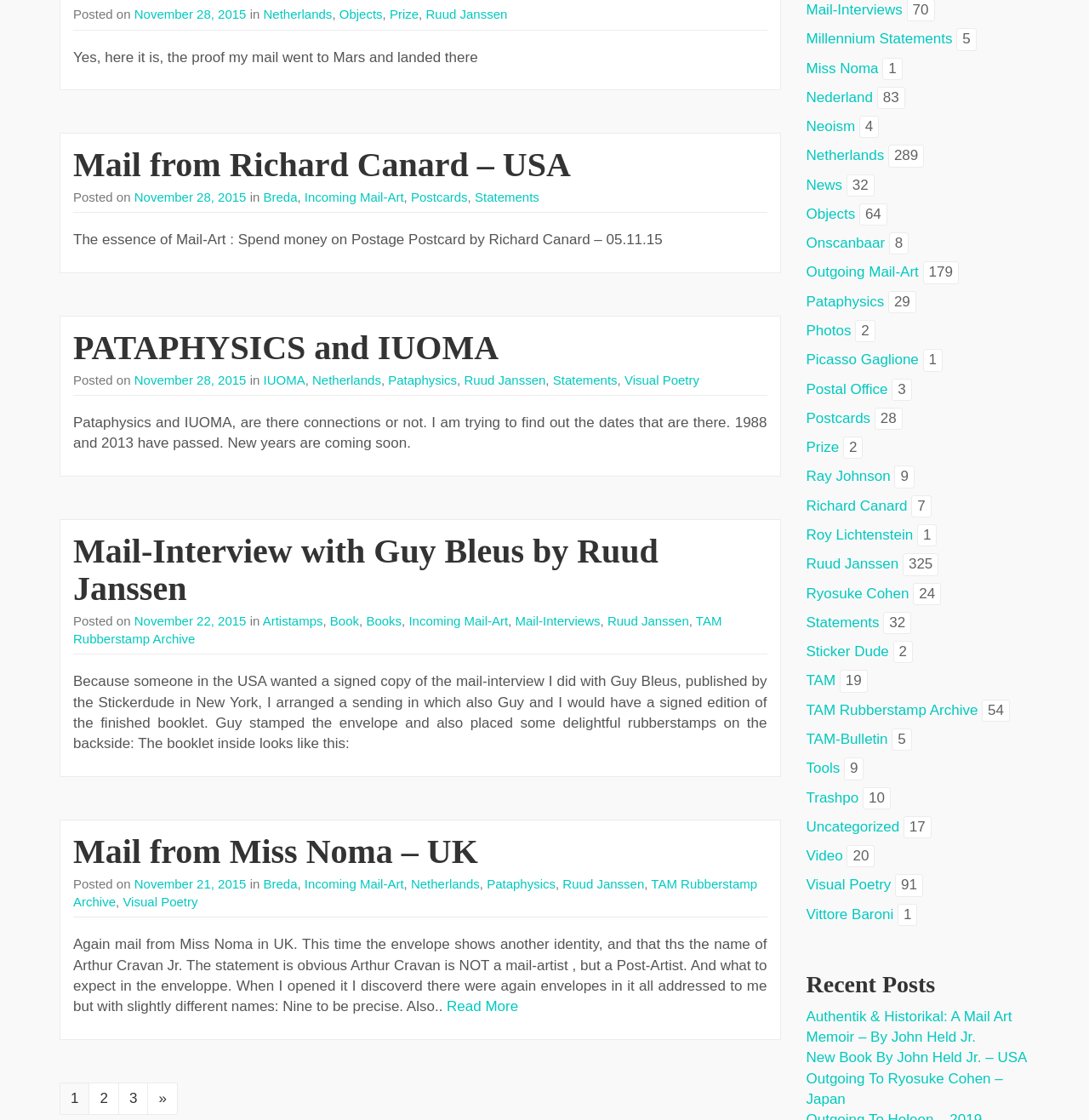Who is the author of the mail-interview mentioned in the fourth article?
Using the screenshot, give a one-word or short phrase answer.

Ruud Janssen